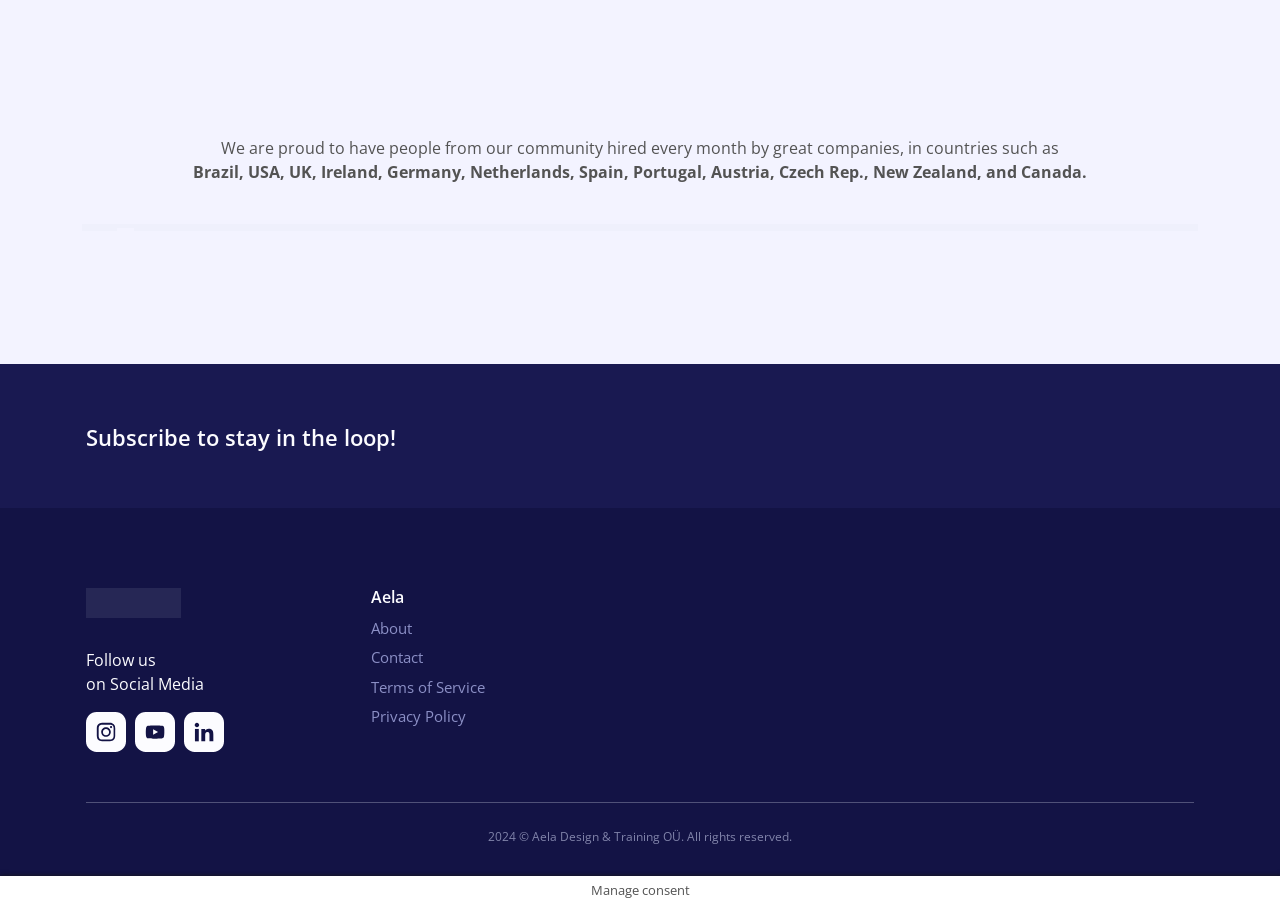Find the bounding box coordinates of the area to click in order to follow the instruction: "Follow us on Social Media".

[0.067, 0.717, 0.122, 0.741]